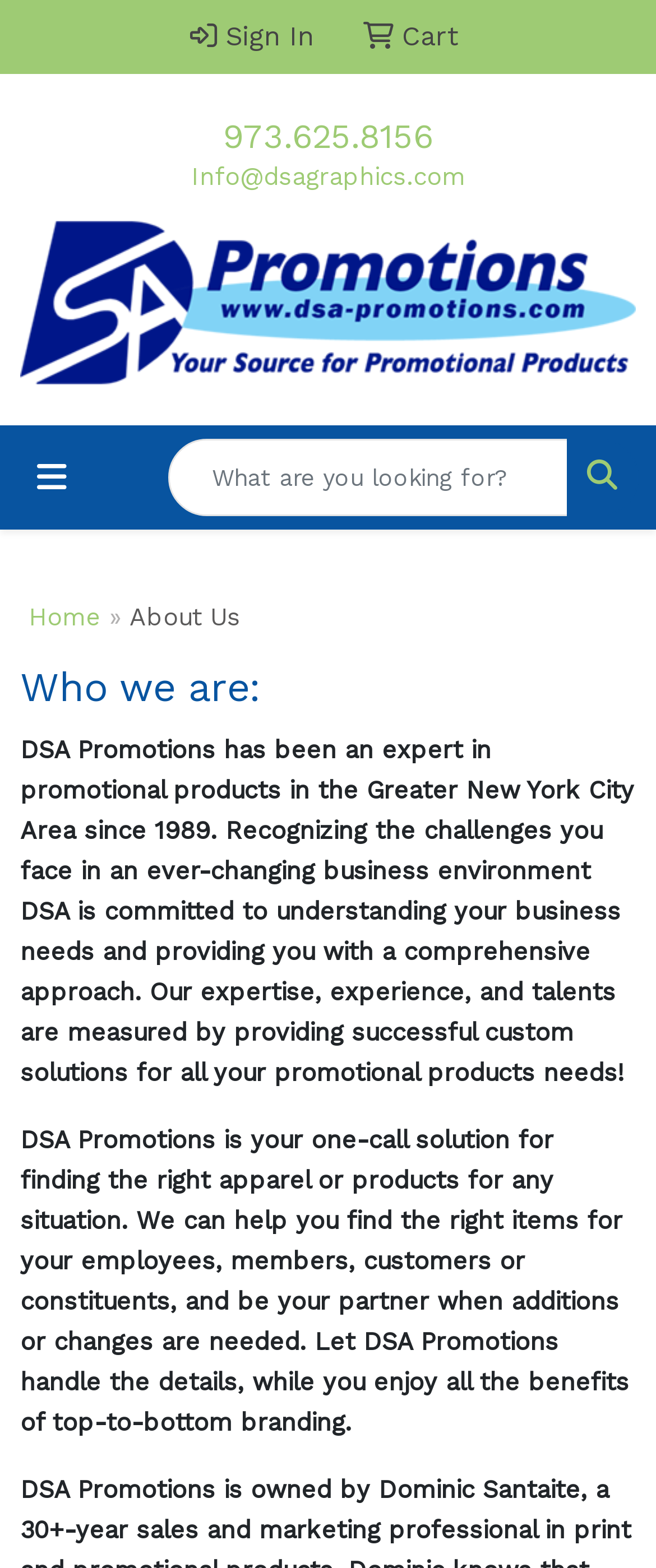Please mark the clickable region by giving the bounding box coordinates needed to complete this instruction: "Sign in".

[0.272, 0.0, 0.497, 0.047]